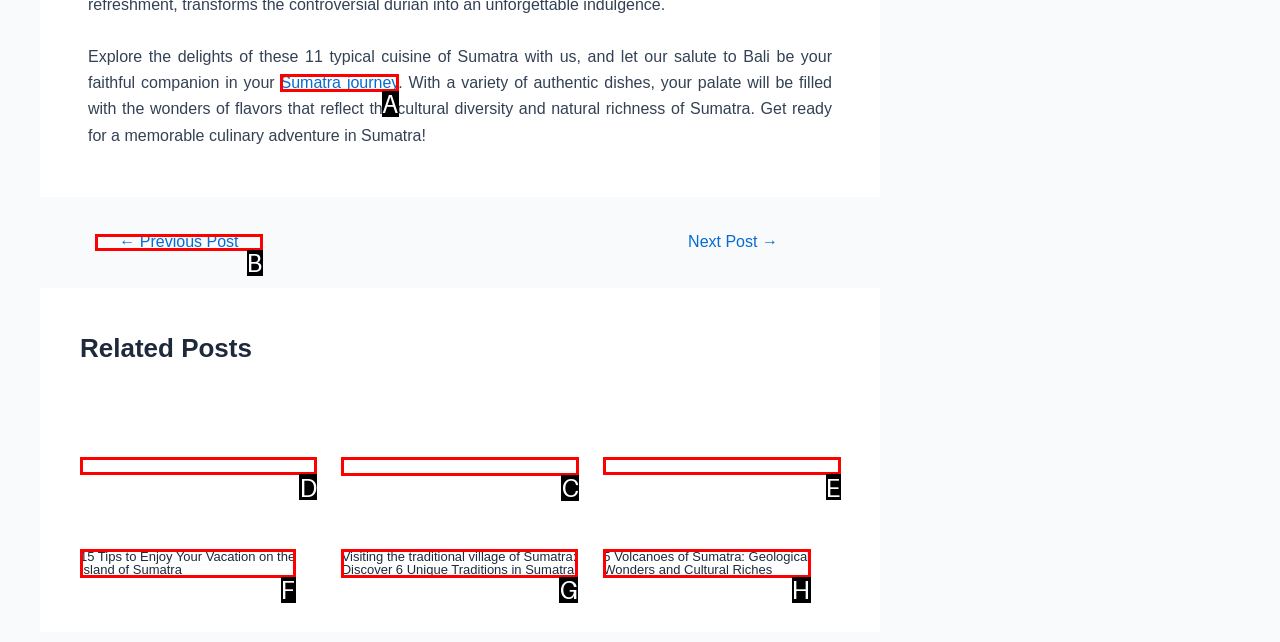Pick the option that should be clicked to perform the following task: Explore 'Visiting the traditional village of Sumatra'
Answer with the letter of the selected option from the available choices.

C